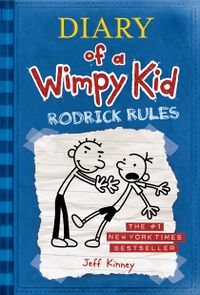Analyze the image and deliver a detailed answer to the question: What is the ranking of this book on the New York Times Bestseller list?

The book 'Diary of a Wimpy Kid: Rodrick Rules' is prominently labeled as a #1 New York Times Bestseller, indicating its high ranking on the list.